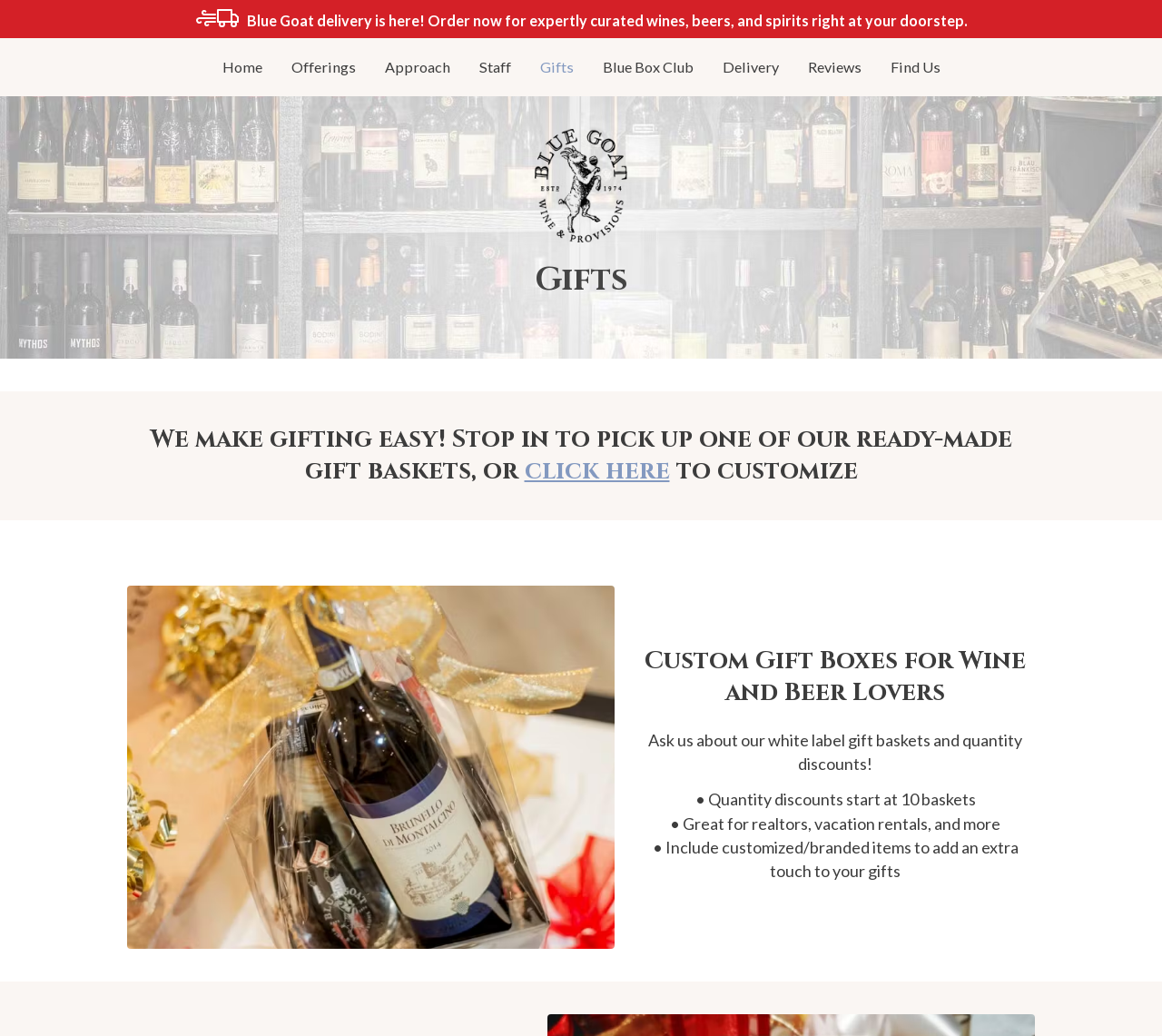Please provide a short answer using a single word or phrase for the question:
What is the main category of gifts offered?

Wine and beer